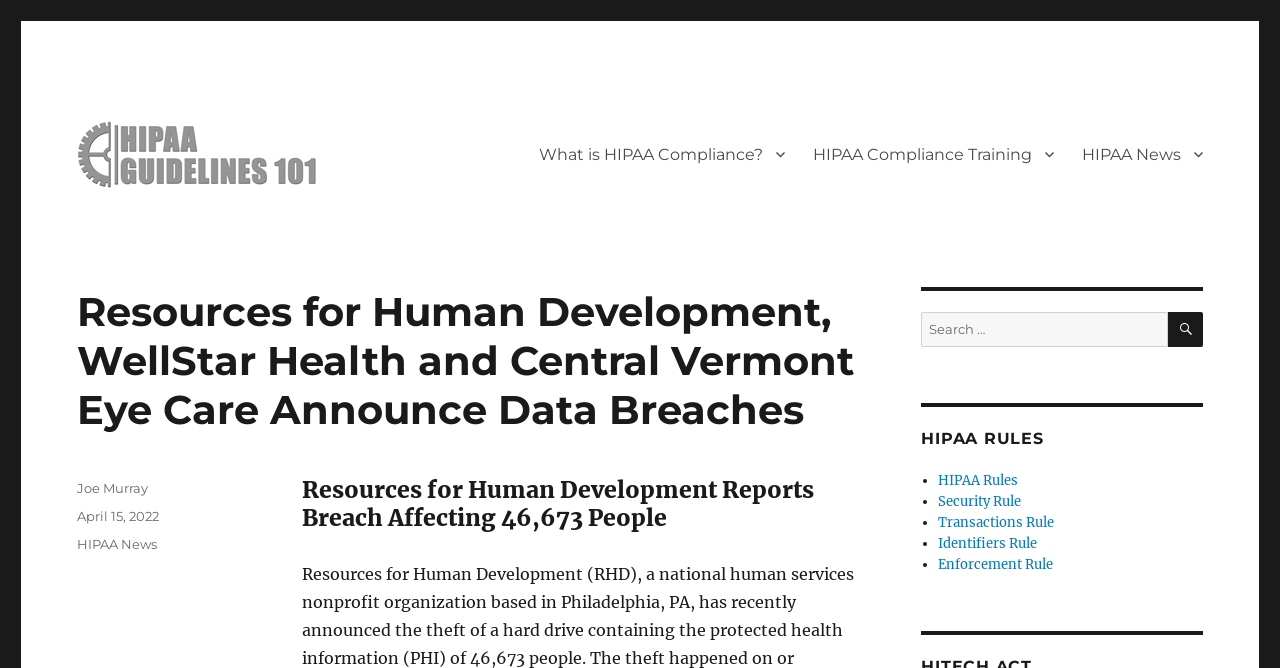Identify the bounding box coordinates of the area that should be clicked in order to complete the given instruction: "Read about HIPAA compliance training". The bounding box coordinates should be four float numbers between 0 and 1, i.e., [left, top, right, bottom].

[0.624, 0.199, 0.834, 0.262]